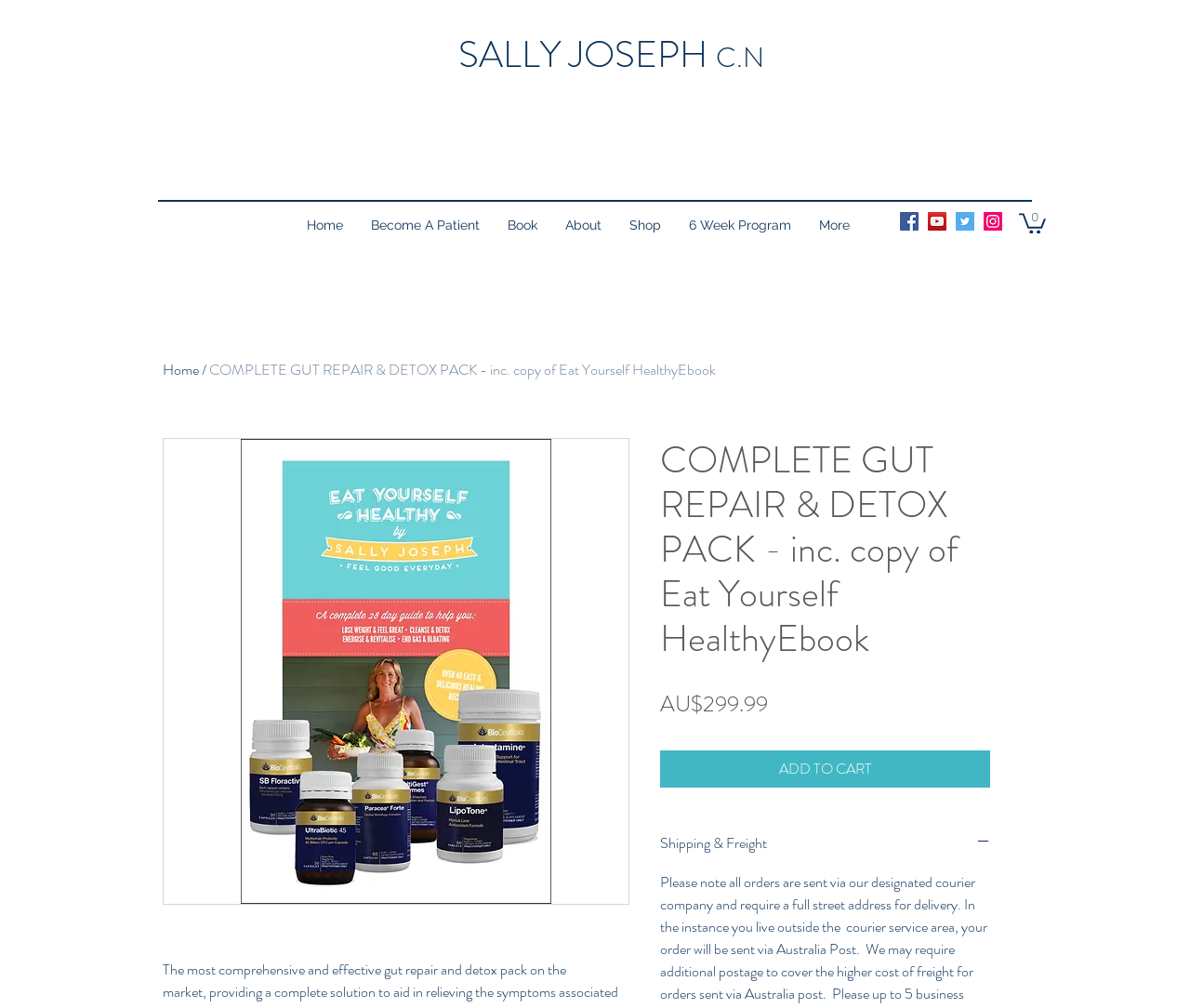Indicate the bounding box coordinates of the clickable region to achieve the following instruction: "View the 'About' page."

[0.463, 0.209, 0.517, 0.237]